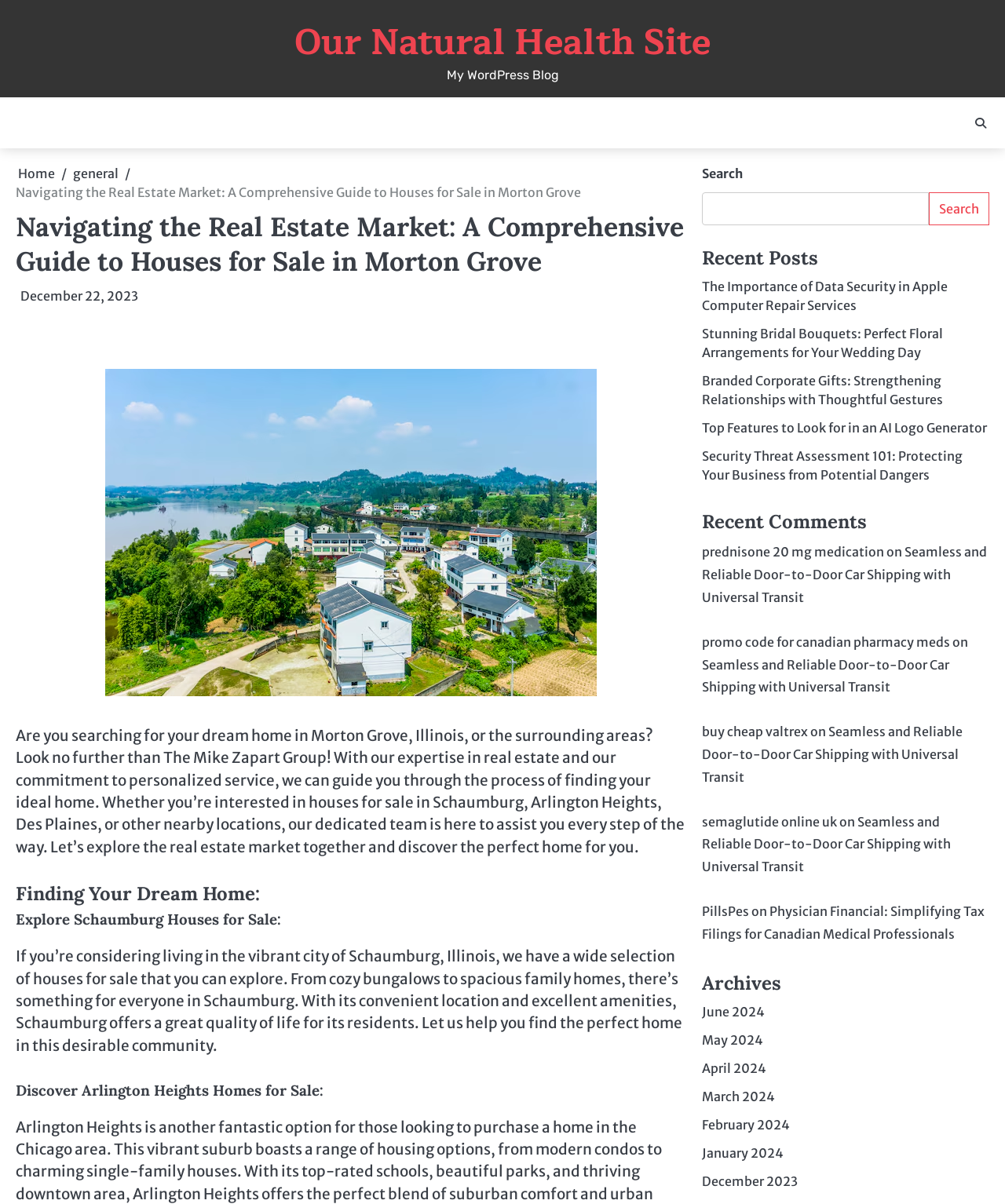What is the feature of the houses for sale in Schaumburg?
By examining the image, provide a one-word or phrase answer.

From cozy bungalows to spacious family homes